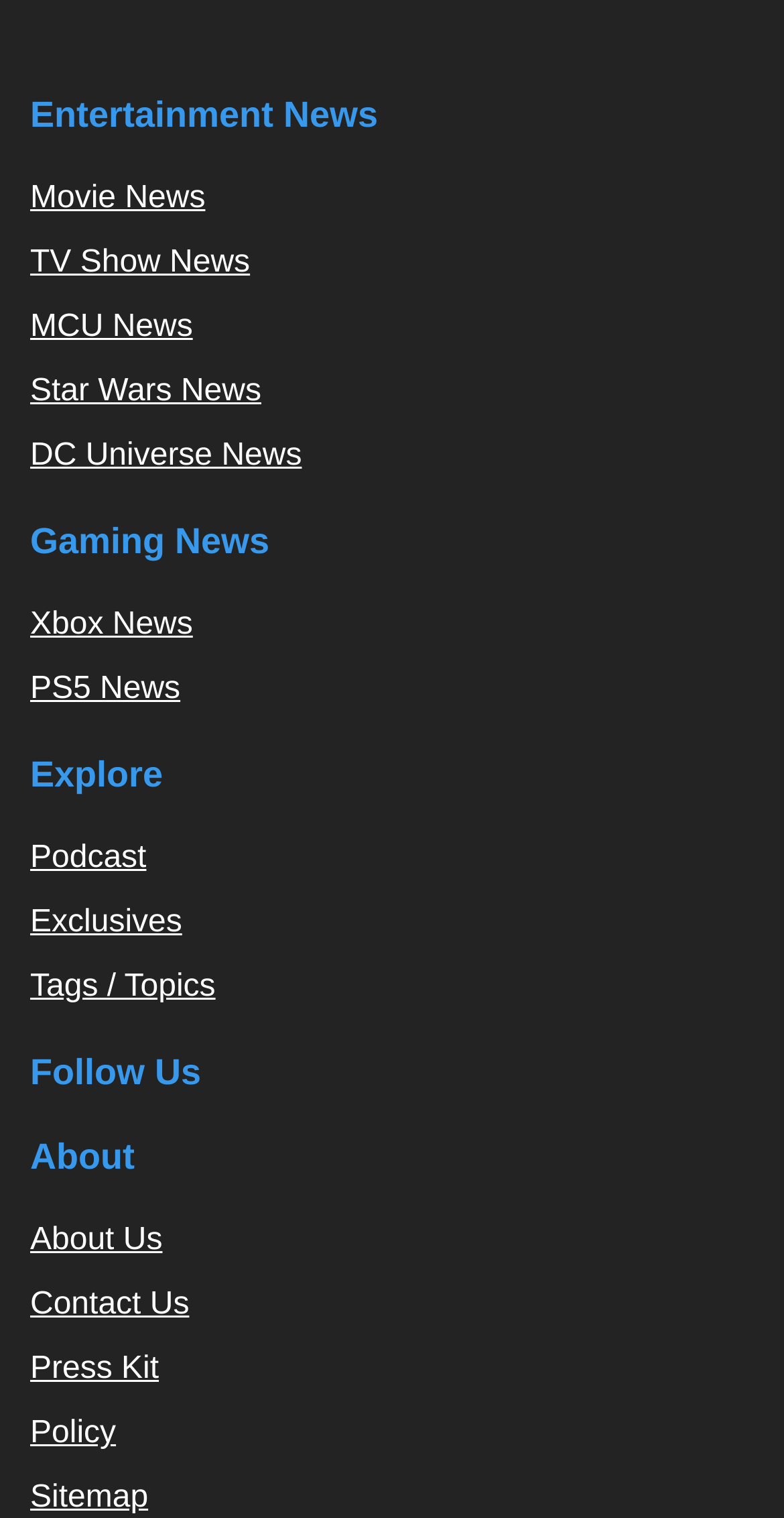What is the first link in the 'Gaming News' section?
Provide an in-depth and detailed answer to the question.

I looked at the 'Gaming News' section and found the links 'Xbox News' and 'PS5 News'. Since 'Xbox News' is the first one, it is the answer.